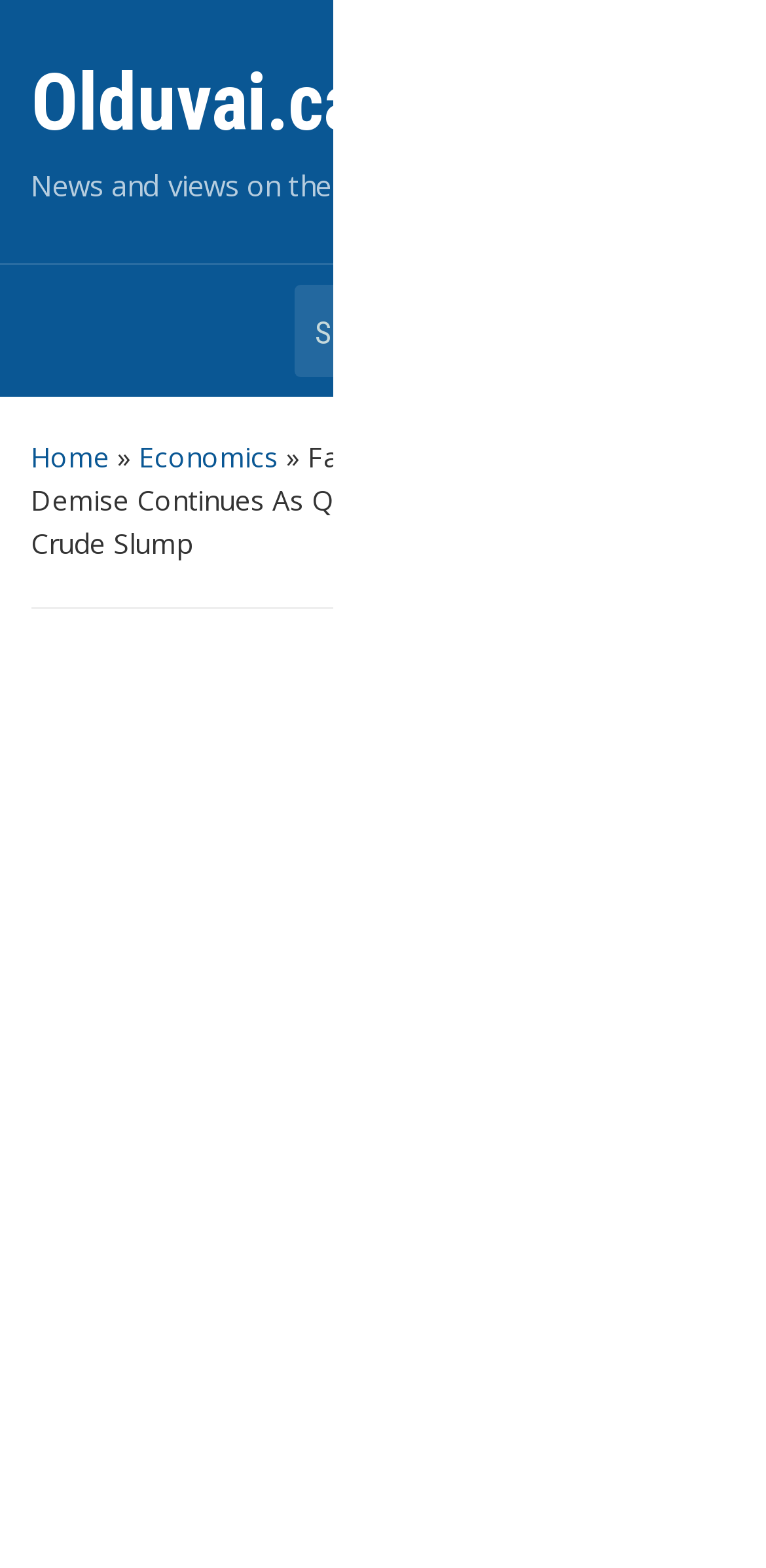When was the article published?
Your answer should be a single word or phrase derived from the screenshot.

September 4, 2015